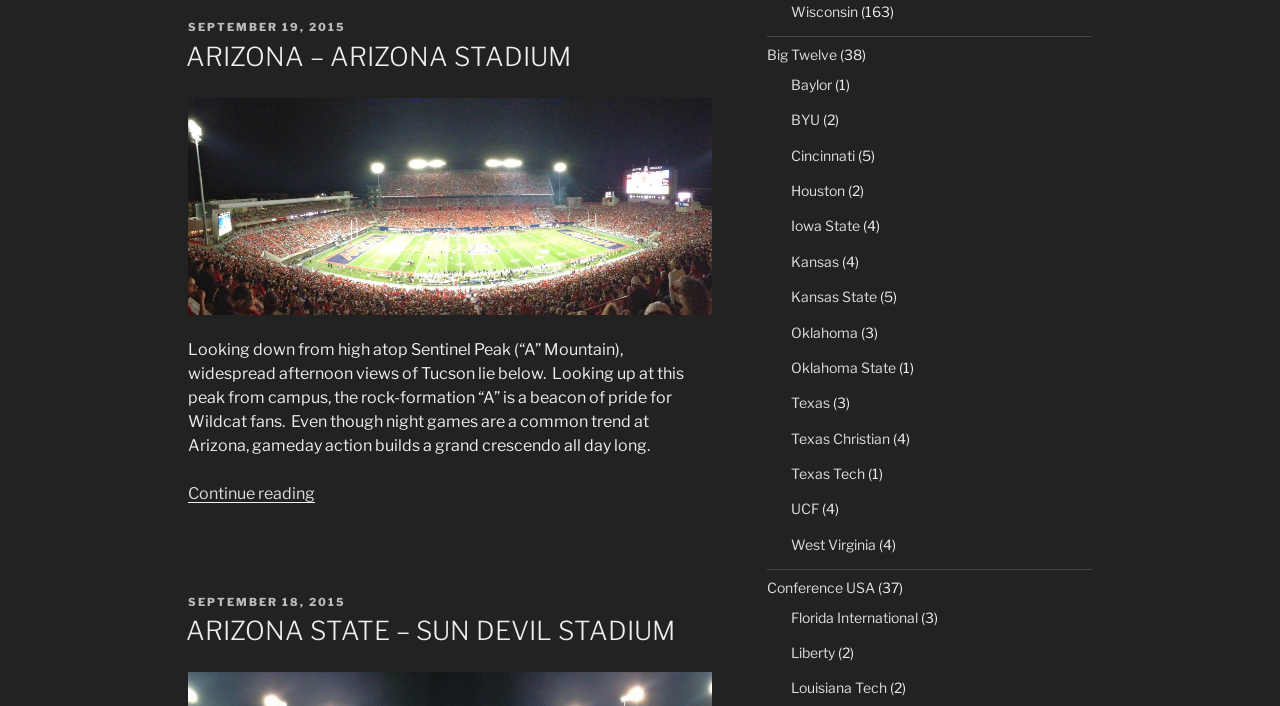What is the text of the last link in the section starting with 'Wisconsin'?
Refer to the screenshot and respond with a concise word or phrase.

Louisiana Tech